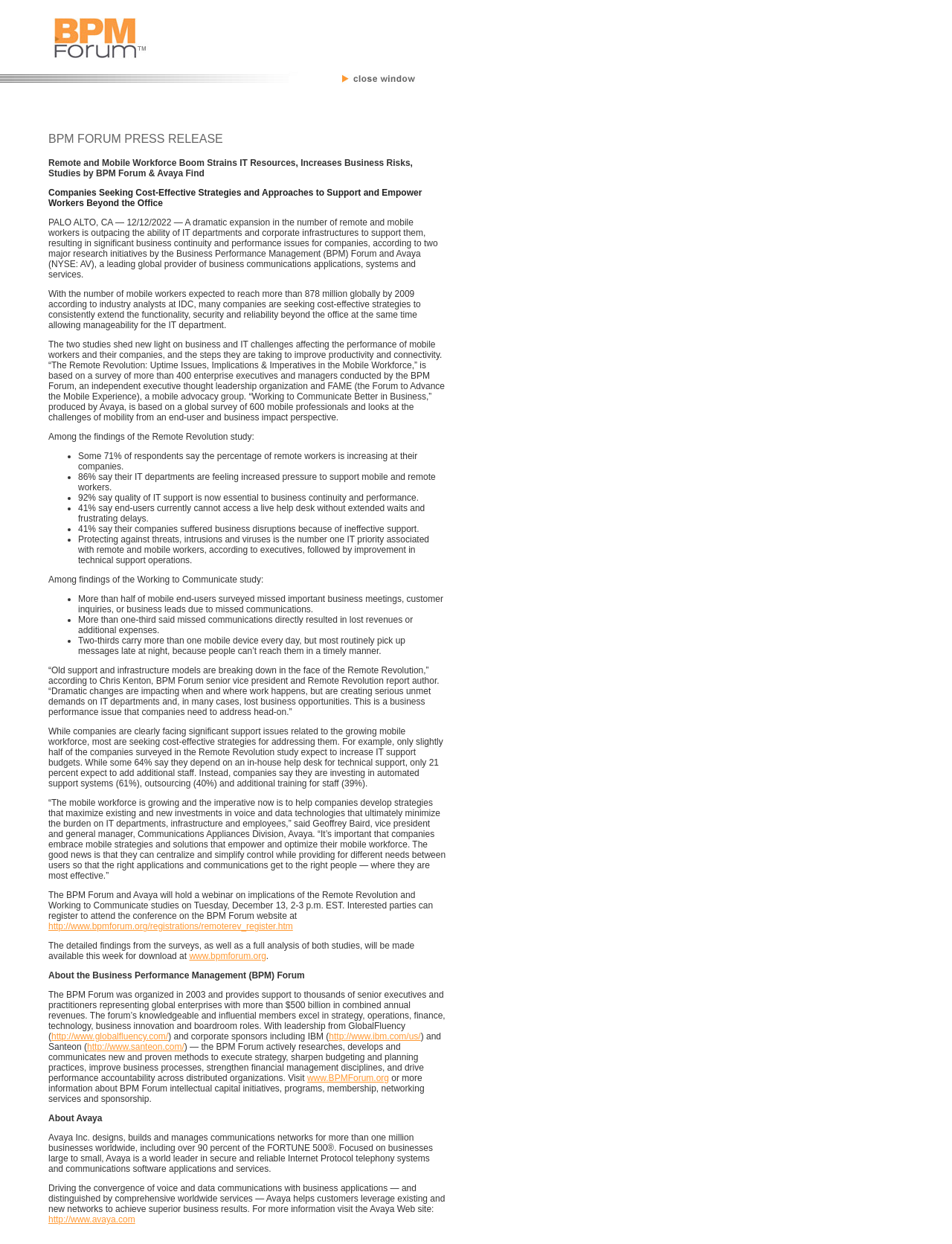Please use the details from the image to answer the following question comprehensively:
What is the topic of the press release?

Based on the content of the webpage, it appears to be a press release discussing the challenges and opportunities related to remote and mobile workforce, and the findings of two studies by BPM Forum and Avaya.